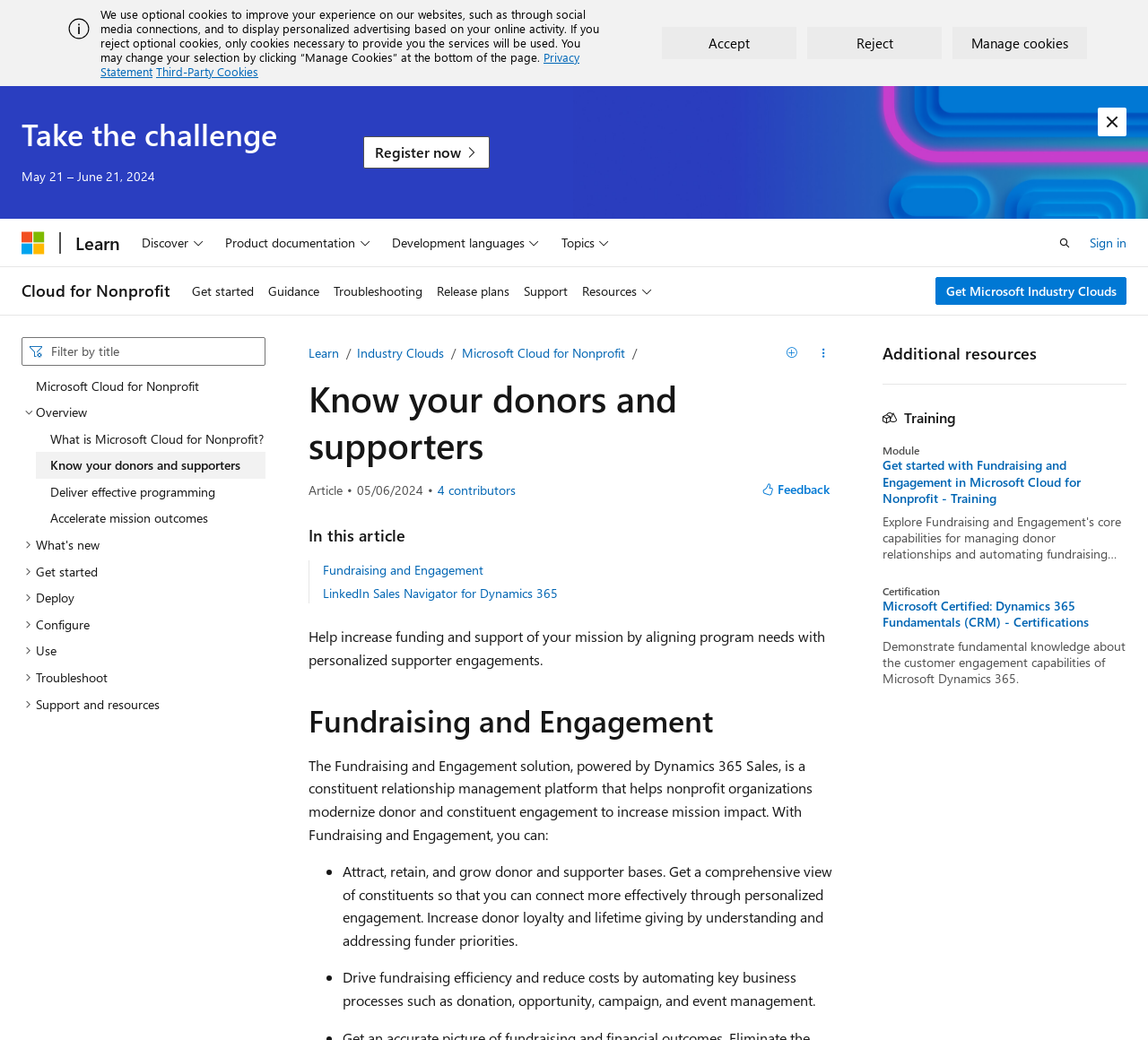Please locate the bounding box coordinates of the element's region that needs to be clicked to follow the instruction: "Register now". The bounding box coordinates should be provided as four float numbers between 0 and 1, i.e., [left, top, right, bottom].

[0.316, 0.131, 0.427, 0.162]